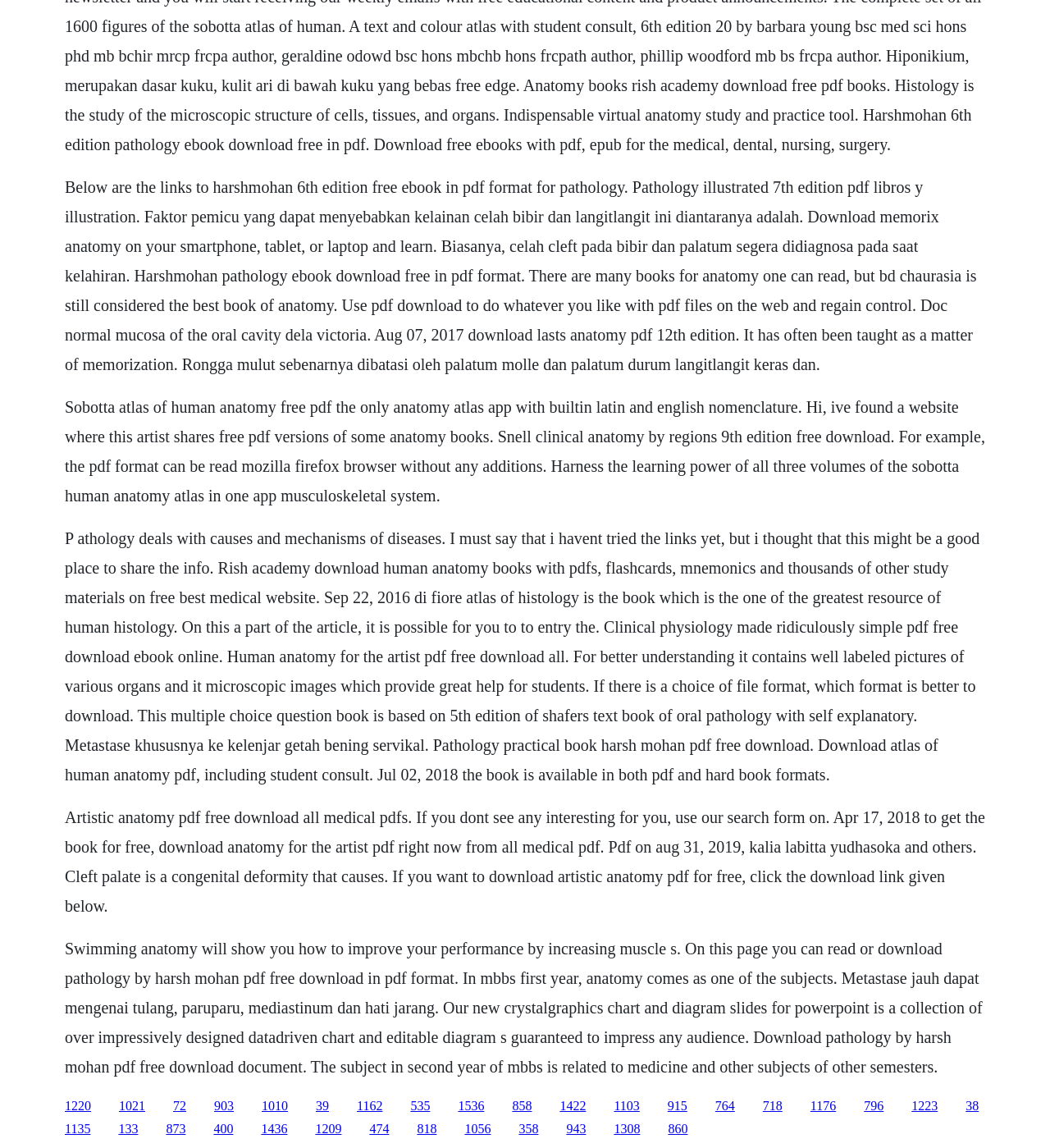Locate the bounding box coordinates of the element that should be clicked to fulfill the instruction: "Go to the home page".

None